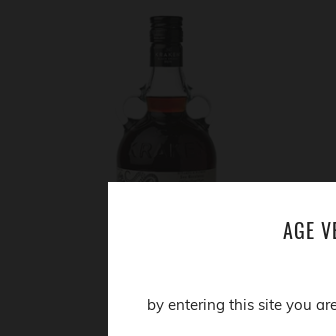Please reply to the following question using a single word or phrase: 
What is the purpose of the age verification message?

Legal drinking age requirement